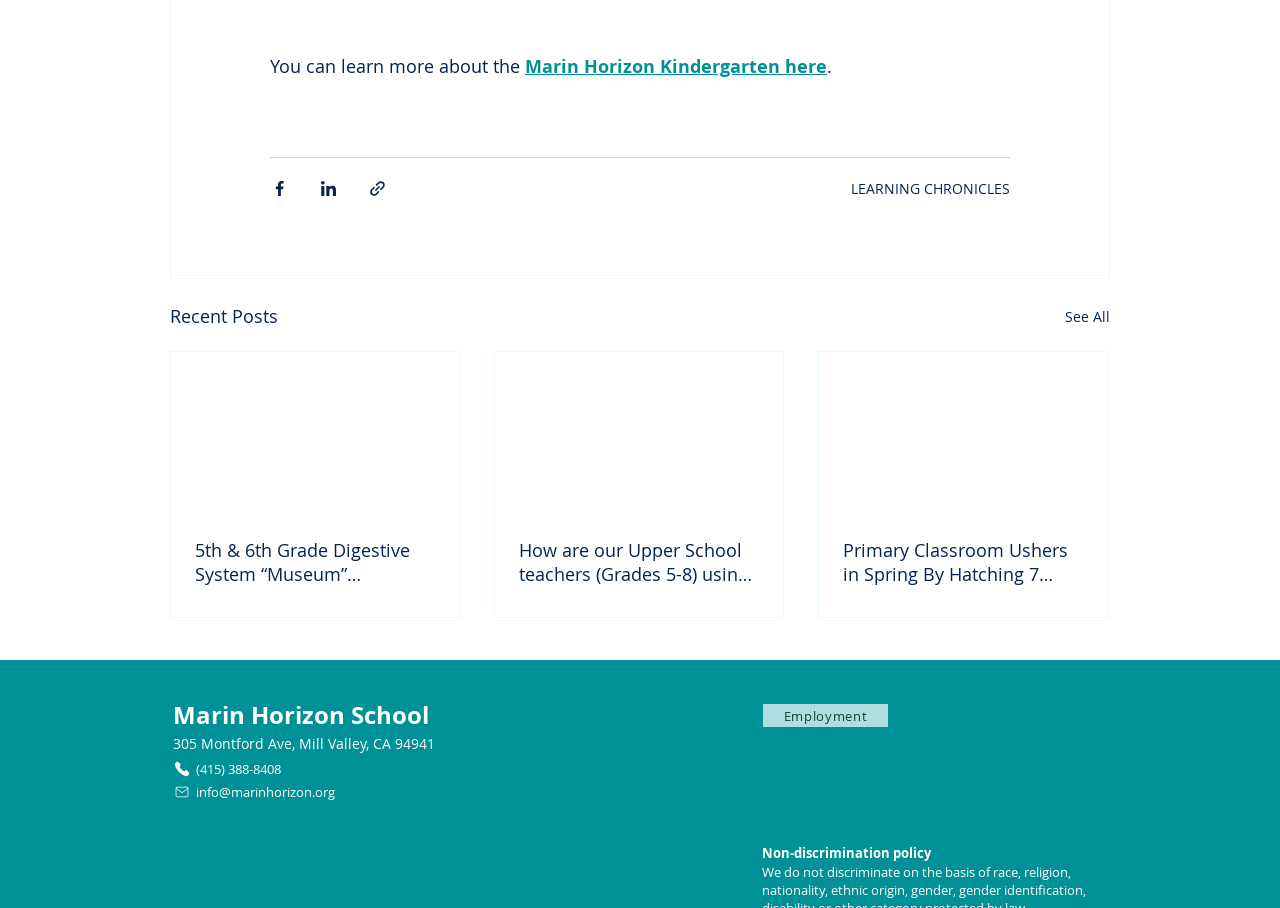Find the bounding box of the UI element described as: "Marin Horizon Kindergarten here". The bounding box coordinates should be given as four float values between 0 and 1, i.e., [left, top, right, bottom].

[0.41, 0.06, 0.646, 0.086]